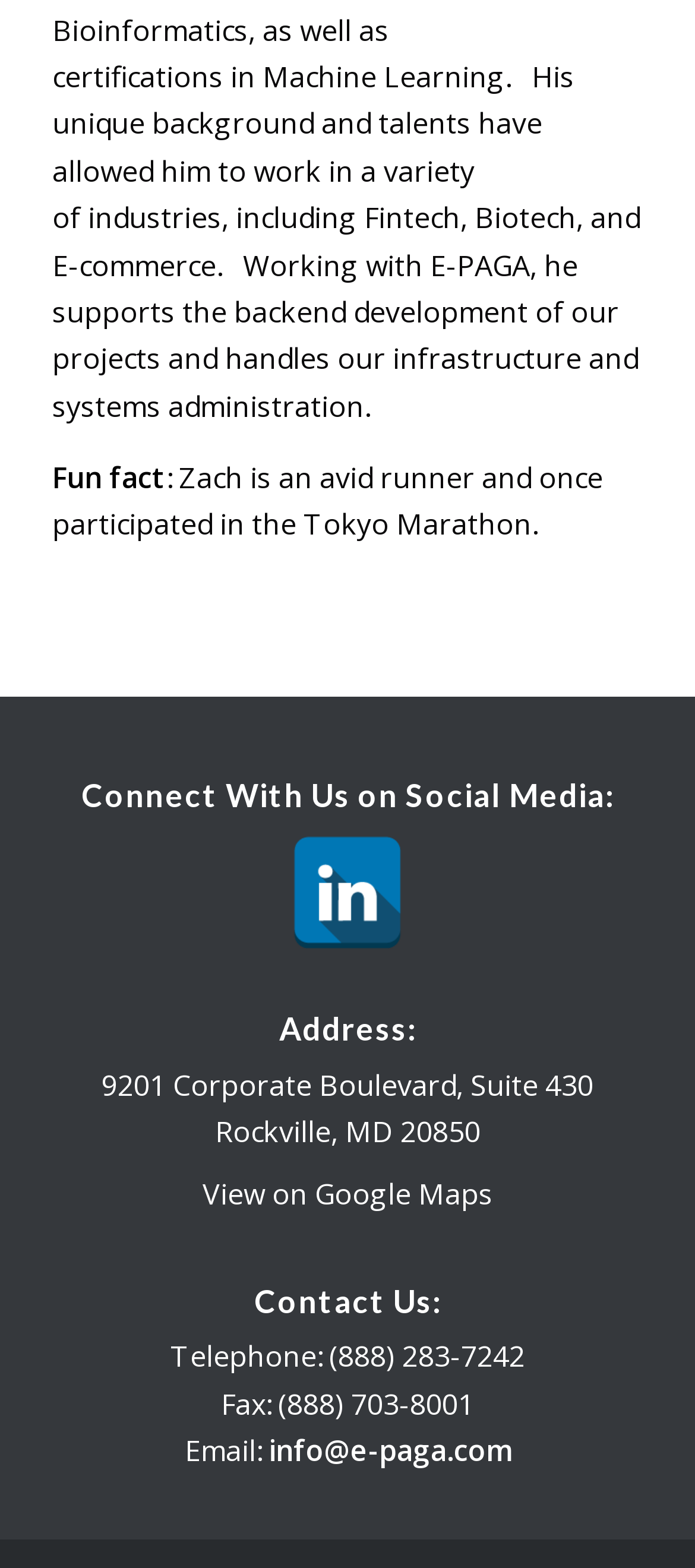What is Zach's hobby?
Refer to the image and give a detailed answer to the question.

In the 'Fun fact' section, it is mentioned that Zach is an avid runner and once participated in the Tokyo Marathon, which suggests that his hobby is running.